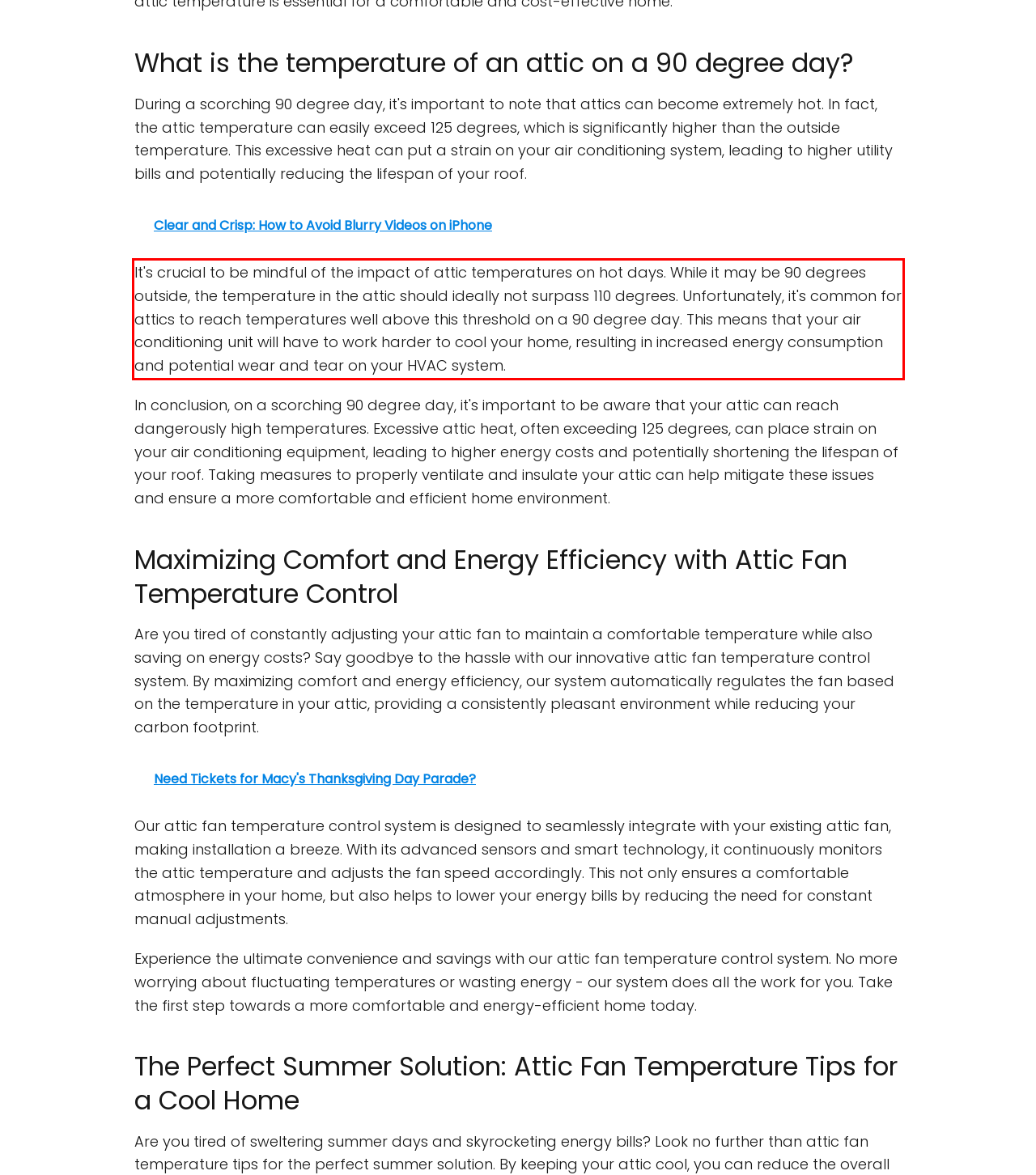Within the screenshot of the webpage, locate the red bounding box and use OCR to identify and provide the text content inside it.

It's crucial to be mindful of the impact of attic temperatures on hot days. While it may be 90 degrees outside, the temperature in the attic should ideally not surpass 110 degrees. Unfortunately, it's common for attics to reach temperatures well above this threshold on a 90 degree day. This means that your air conditioning unit will have to work harder to cool your home, resulting in increased energy consumption and potential wear and tear on your HVAC system.